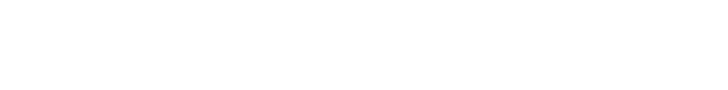What is the rating of the Oakwell Beer Spa?
Please respond to the question thoroughly and include all relevant details.

According to the caption, the Oakwell Beer Spa is rated as a top thing to do in the area, indicating its popularity and high rating among visitors.